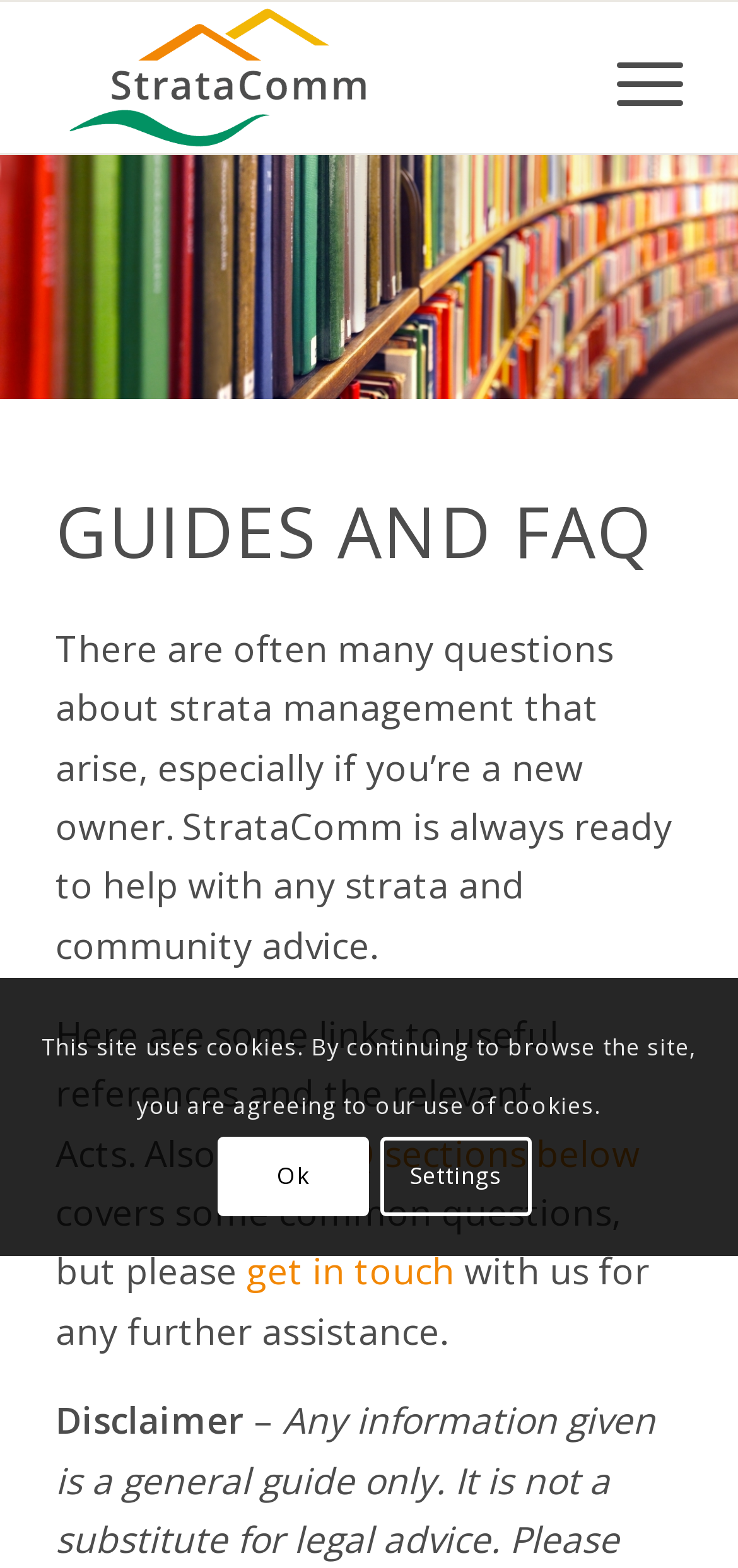Provide the bounding box coordinates for the UI element that is described by this text: "title="PRETTY UR PARTY"". The coordinates should be in the form of four float numbers between 0 and 1: [left, top, right, bottom].

None